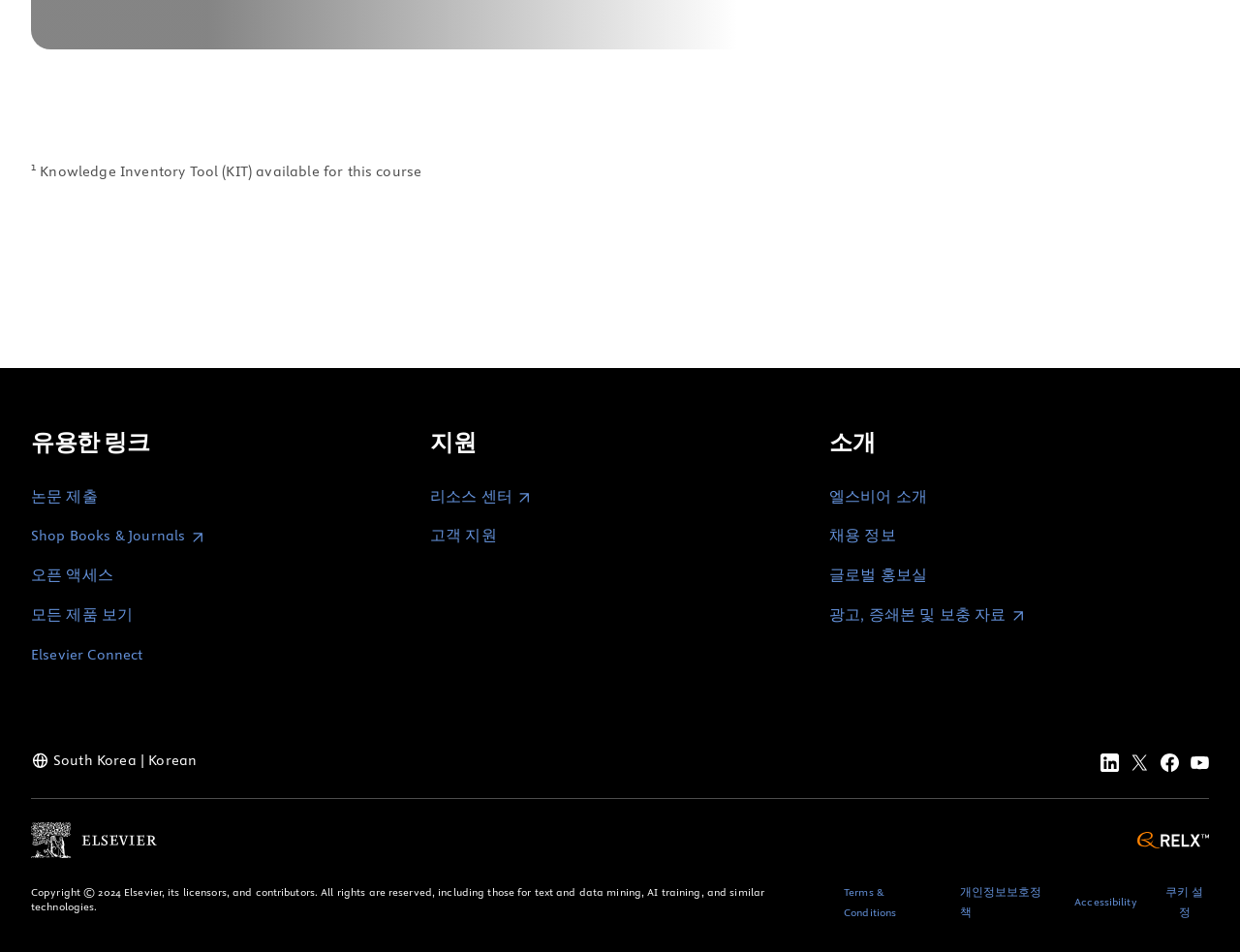Indicate the bounding box coordinates of the clickable region to achieve the following instruction: "Click the '논문 제출' link."

[0.025, 0.512, 0.079, 0.531]